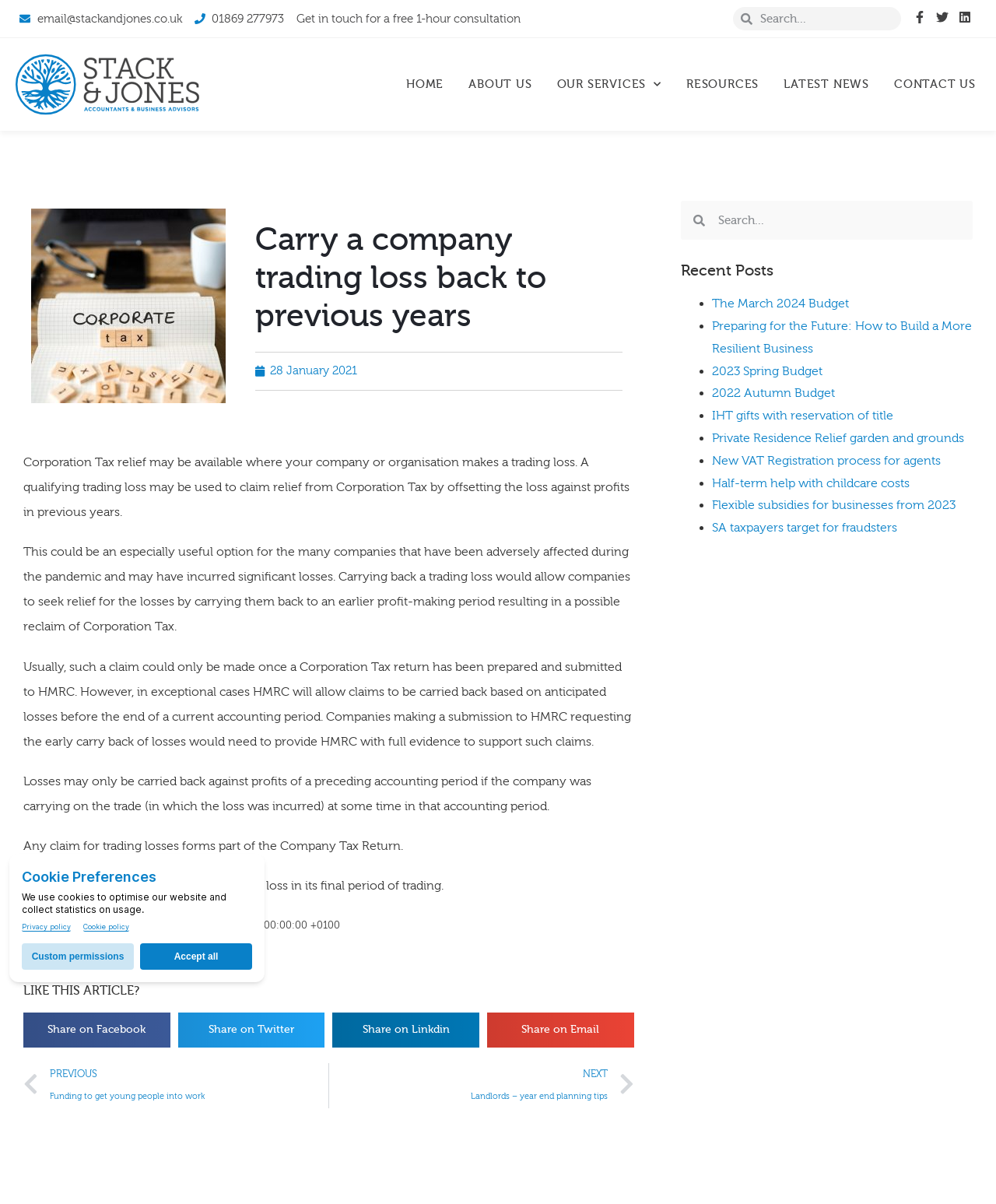What is the topic of the article?
Please answer the question as detailed as possible based on the image.

I determined the topic of the article by reading the heading 'Carry a company trading loss back to previous years' which is prominently displayed on the webpage.